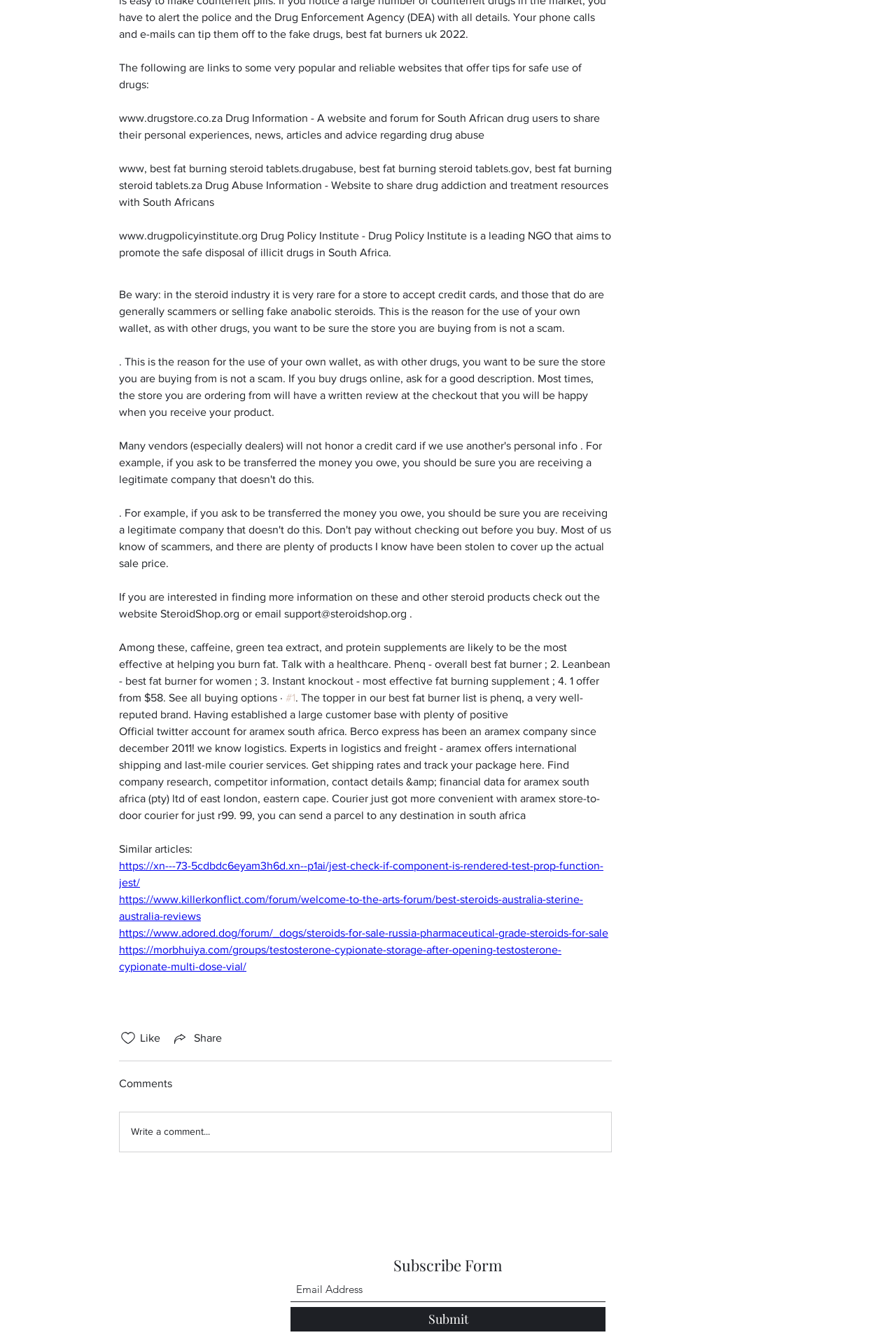Using the description "Lighting Services", predict the bounding box of the relevant HTML element.

None